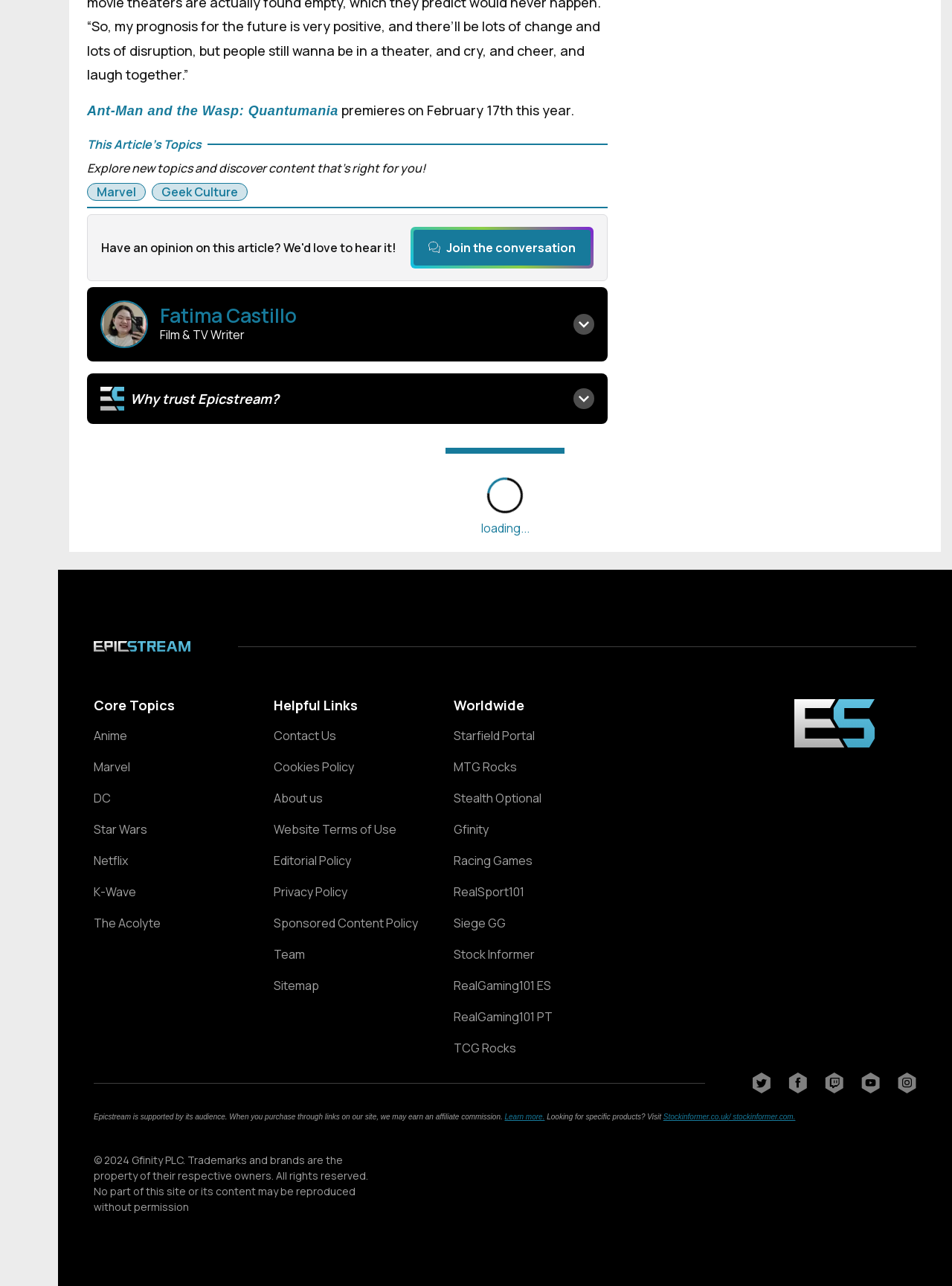Provide the bounding box for the UI element matching this description: "Le Renard Perché".

None